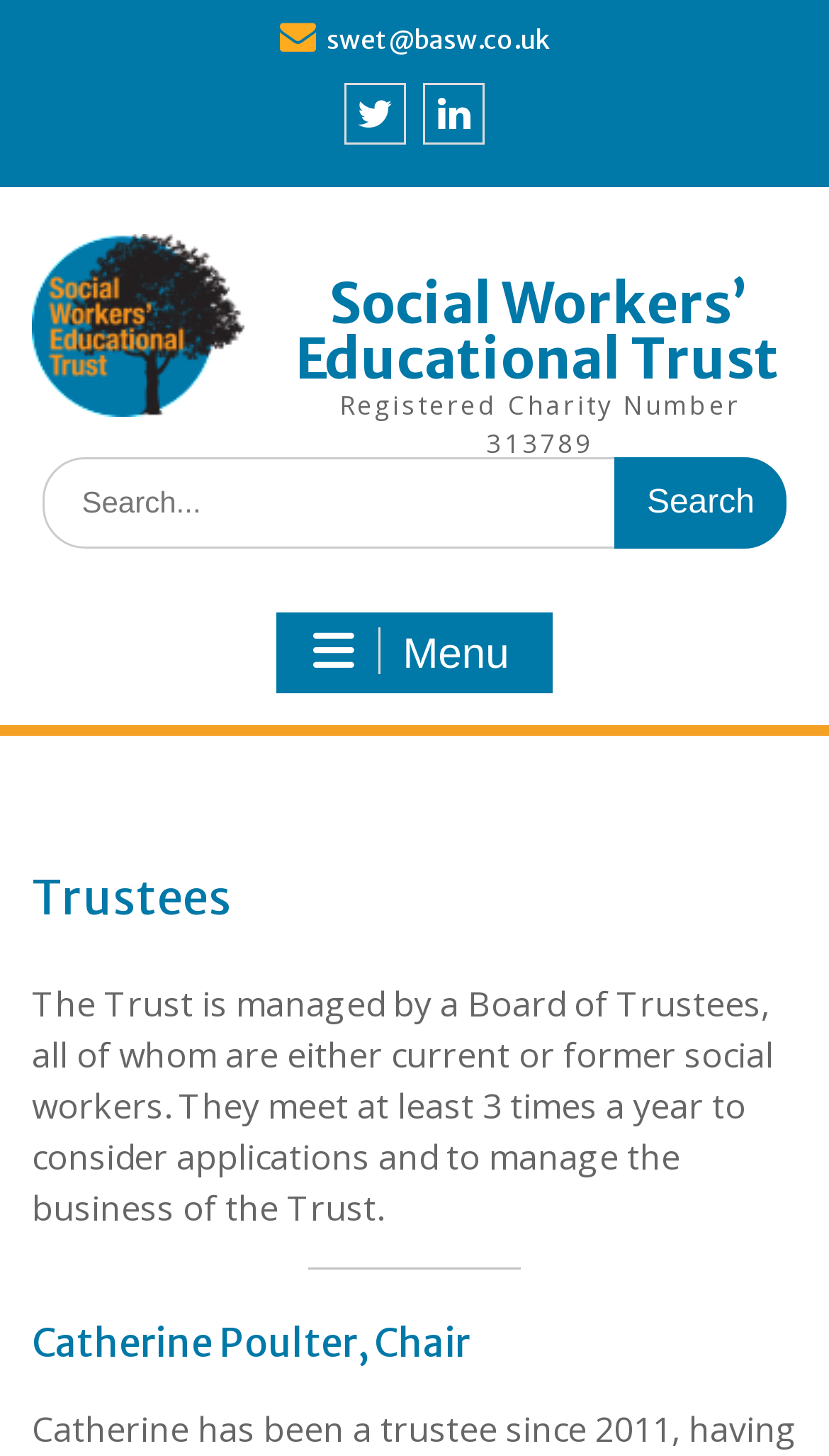Please provide the bounding box coordinates for the UI element as described: "parent_node: Search for: value="Search"". The coordinates must be four floats between 0 and 1, represented as [left, top, right, bottom].

[0.742, 0.314, 0.949, 0.376]